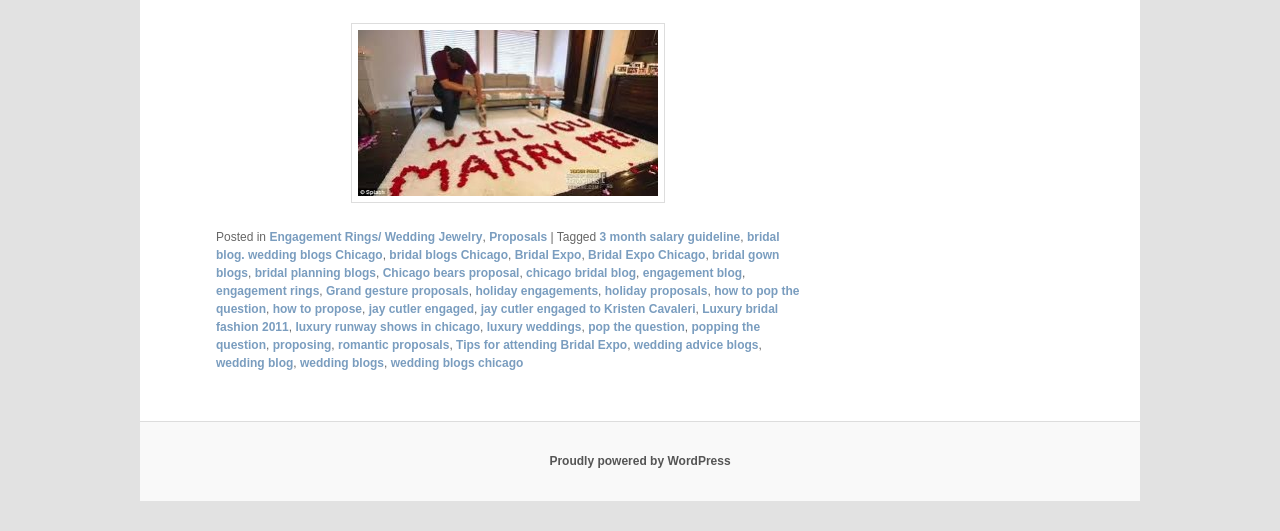Please identify the bounding box coordinates of the element that needs to be clicked to execute the following command: "Click on 'Engagement Rings/ Wedding Jewelry'". Provide the bounding box using four float numbers between 0 and 1, formatted as [left, top, right, bottom].

[0.21, 0.433, 0.377, 0.459]